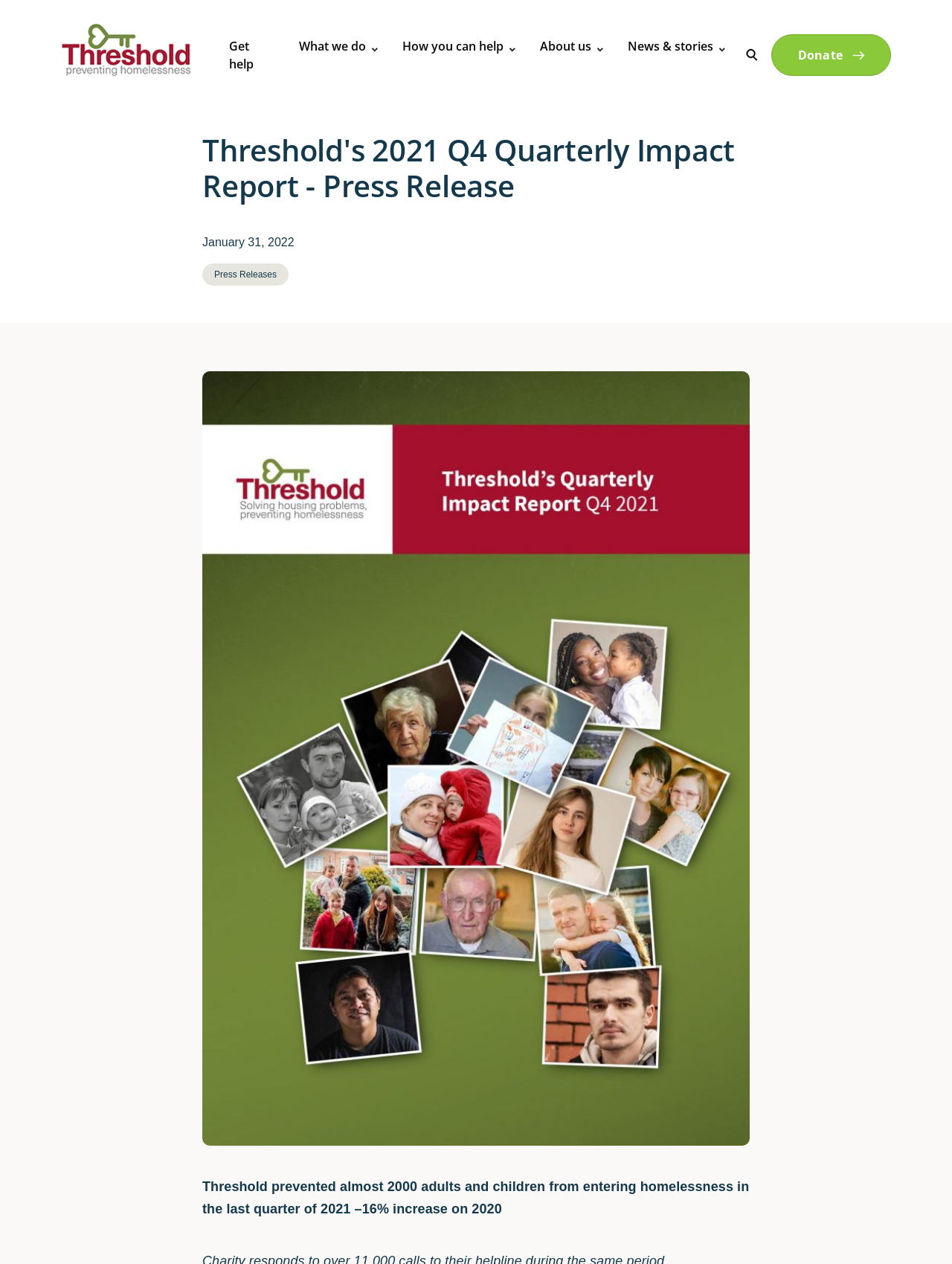Extract the main heading from the webpage content.

Threshold's 2021 Q4 Quarterly Impact Report - Press Release